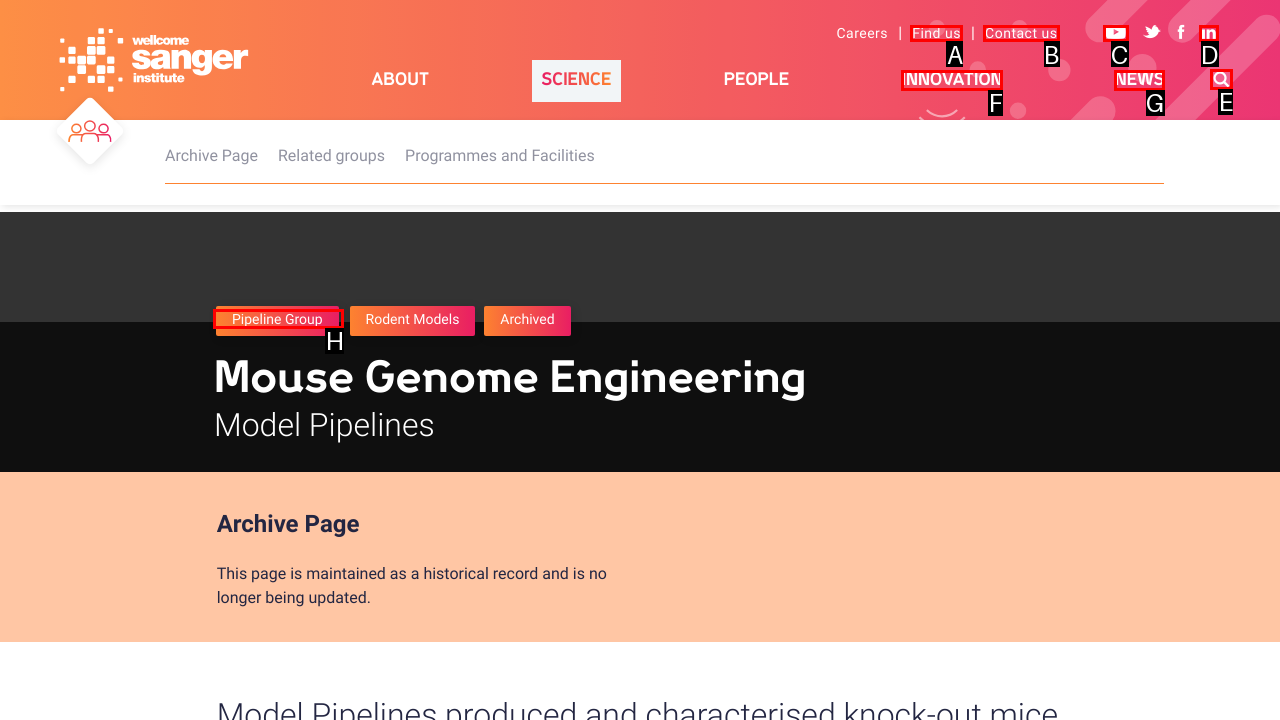Identify the letter of the option to click in order to Search for something. Answer with the letter directly.

E